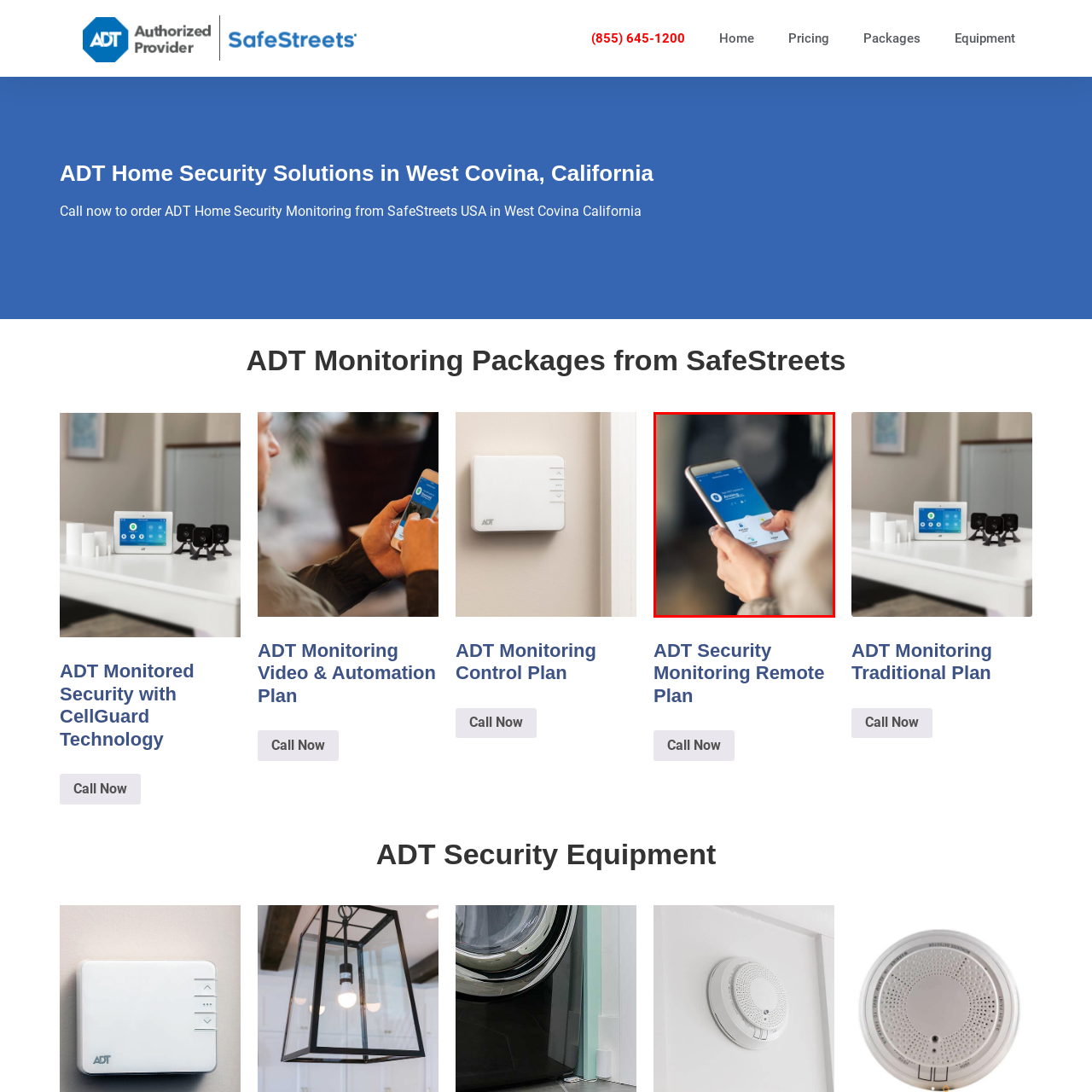Is the connection indicated on the screen secure?
Observe the part of the image inside the red bounding box and answer the question concisely with one word or a short phrase.

Yes